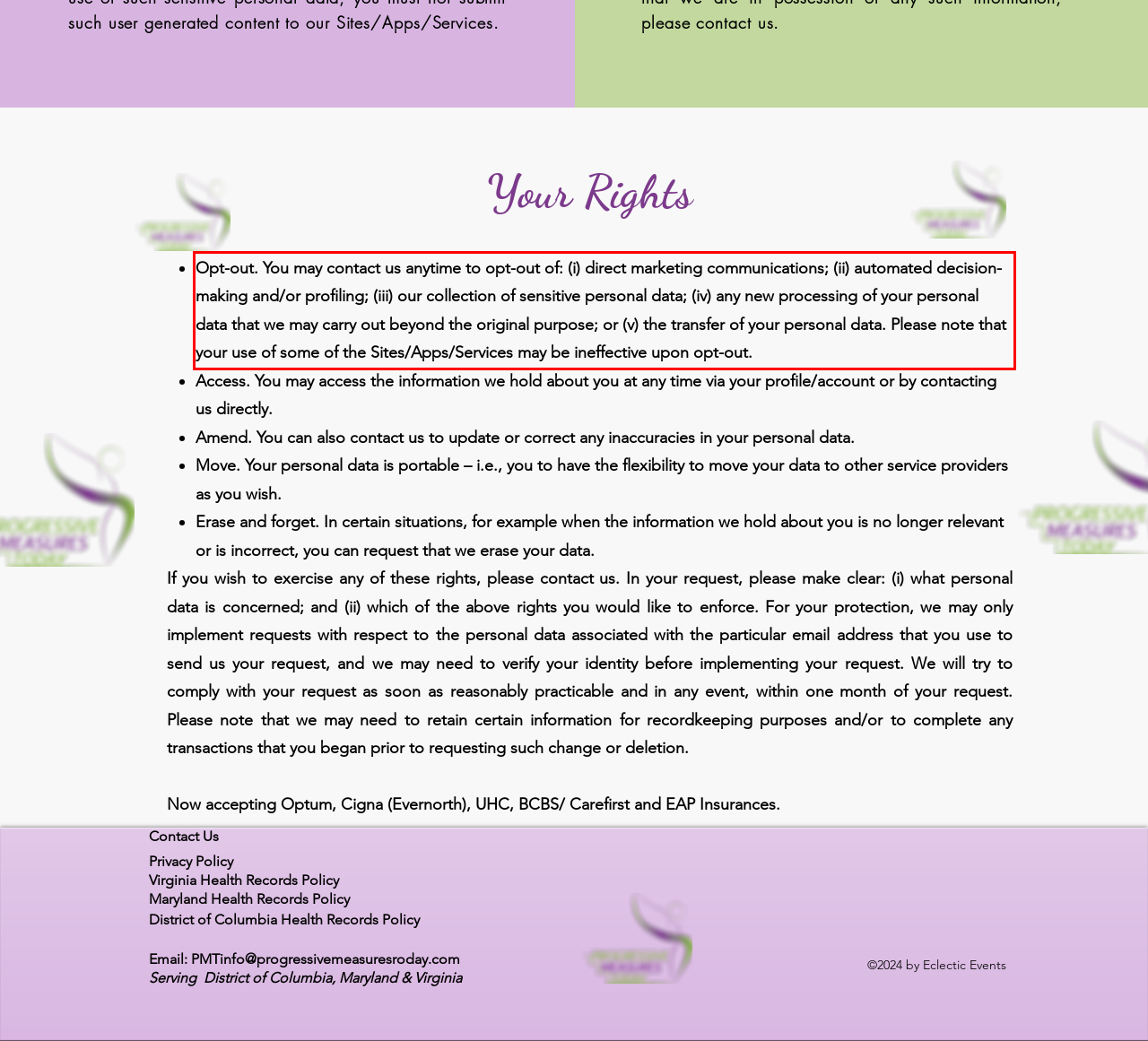You are presented with a screenshot containing a red rectangle. Extract the text found inside this red bounding box.

Opt-out. You may contact us anytime to opt-out of: (i) direct marketing communications; (ii) automated decision-making and/or profiling; (iii) our collection of sensitive personal data; (iv) any new processing of your personal data that we may carry out beyond the original purpose; or (v) the transfer of your personal data. Please note that your use of some of the Sites/Apps/Services may be ineffective upon opt-out.